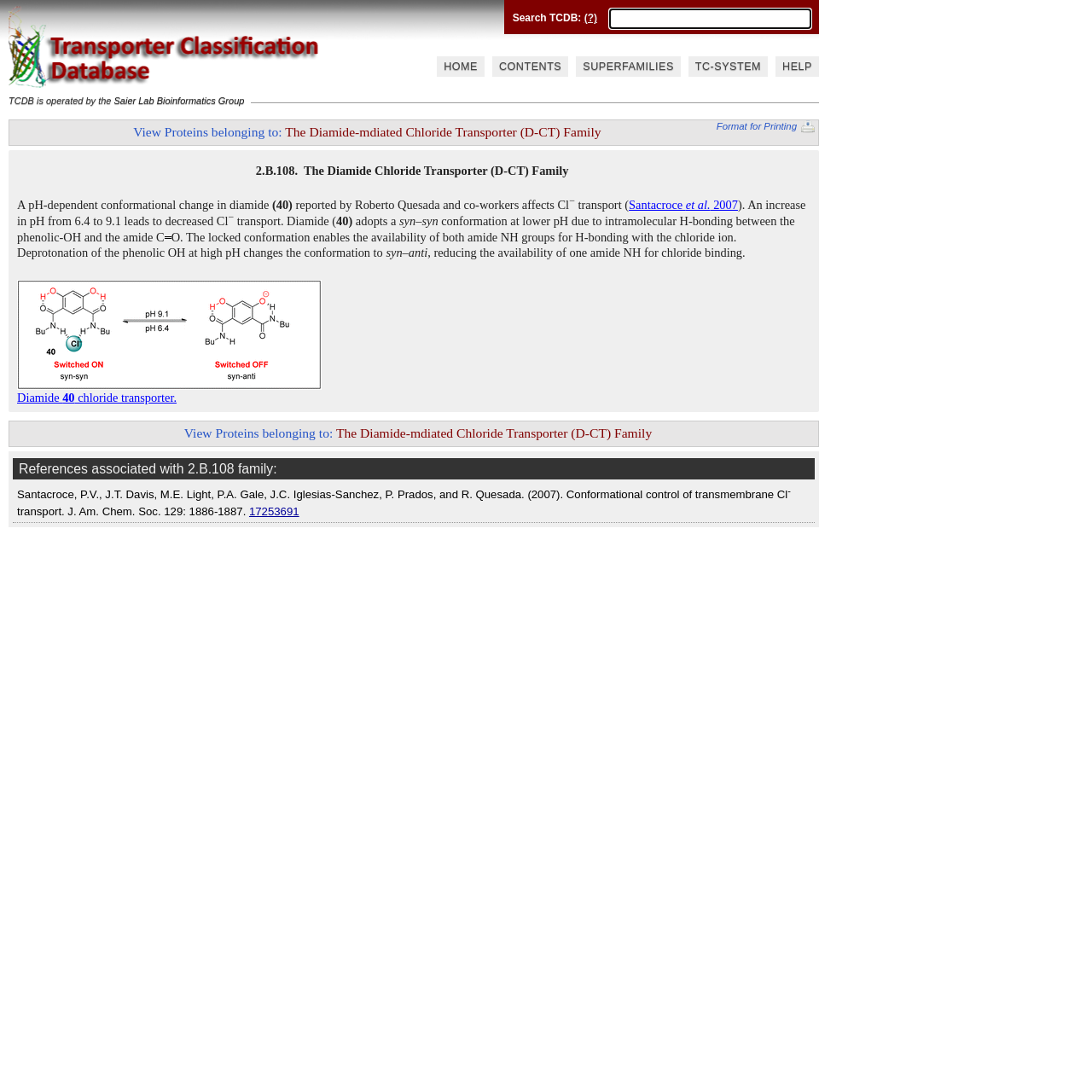Specify the bounding box coordinates of the element's area that should be clicked to execute the given instruction: "Click on HOME". The coordinates should be four float numbers between 0 and 1, i.e., [left, top, right, bottom].

[0.4, 0.052, 0.444, 0.07]